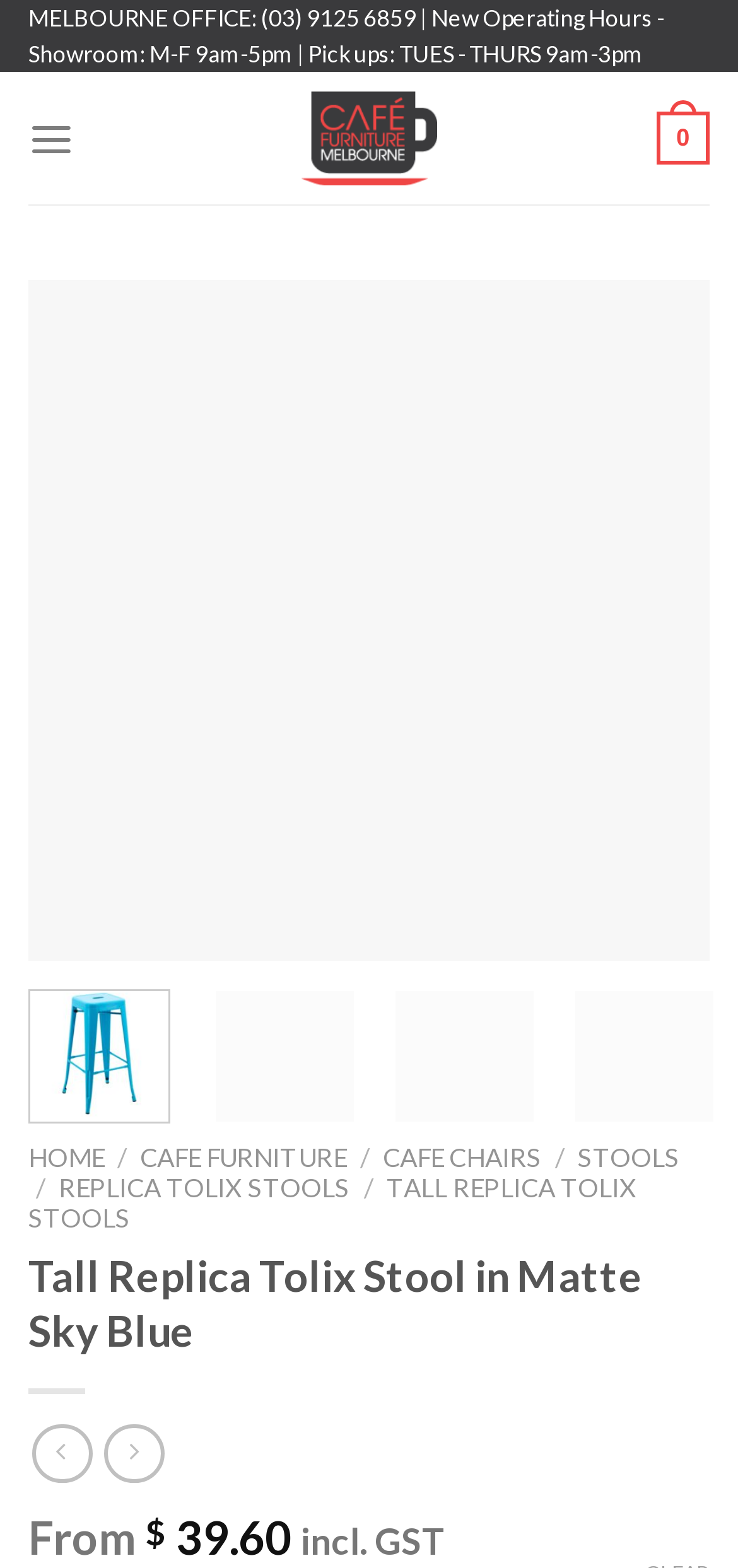Using a single word or phrase, answer the following question: 
What is the phone number of the Melbourne office?

(03) 9125 6859